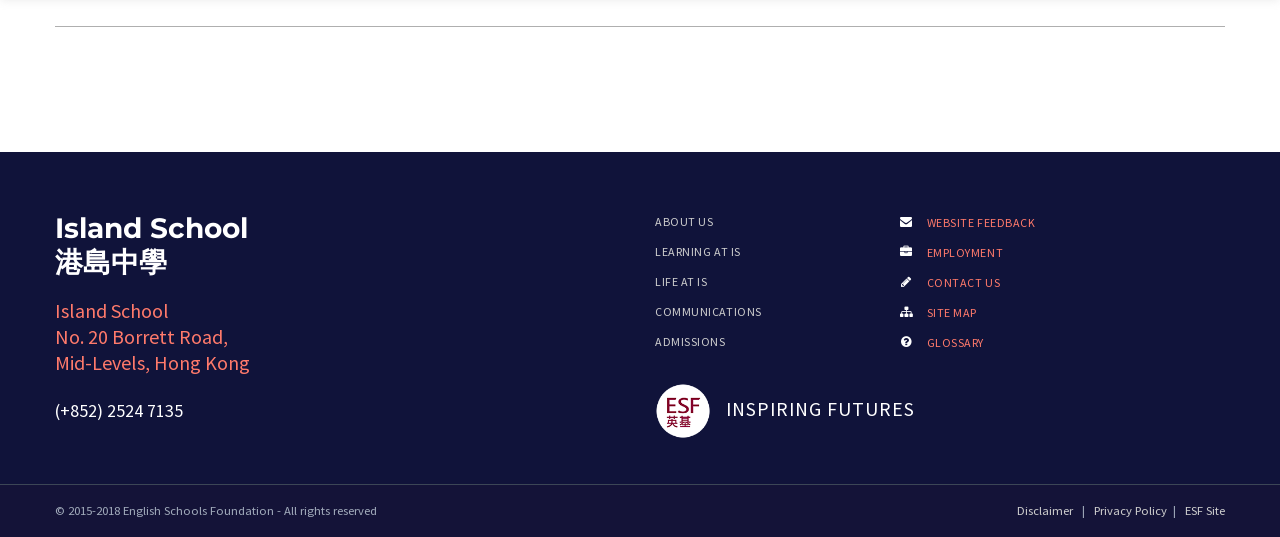Find the bounding box coordinates of the clickable area that will achieve the following instruction: "Go to ESF Site".

[0.926, 0.937, 0.957, 0.965]